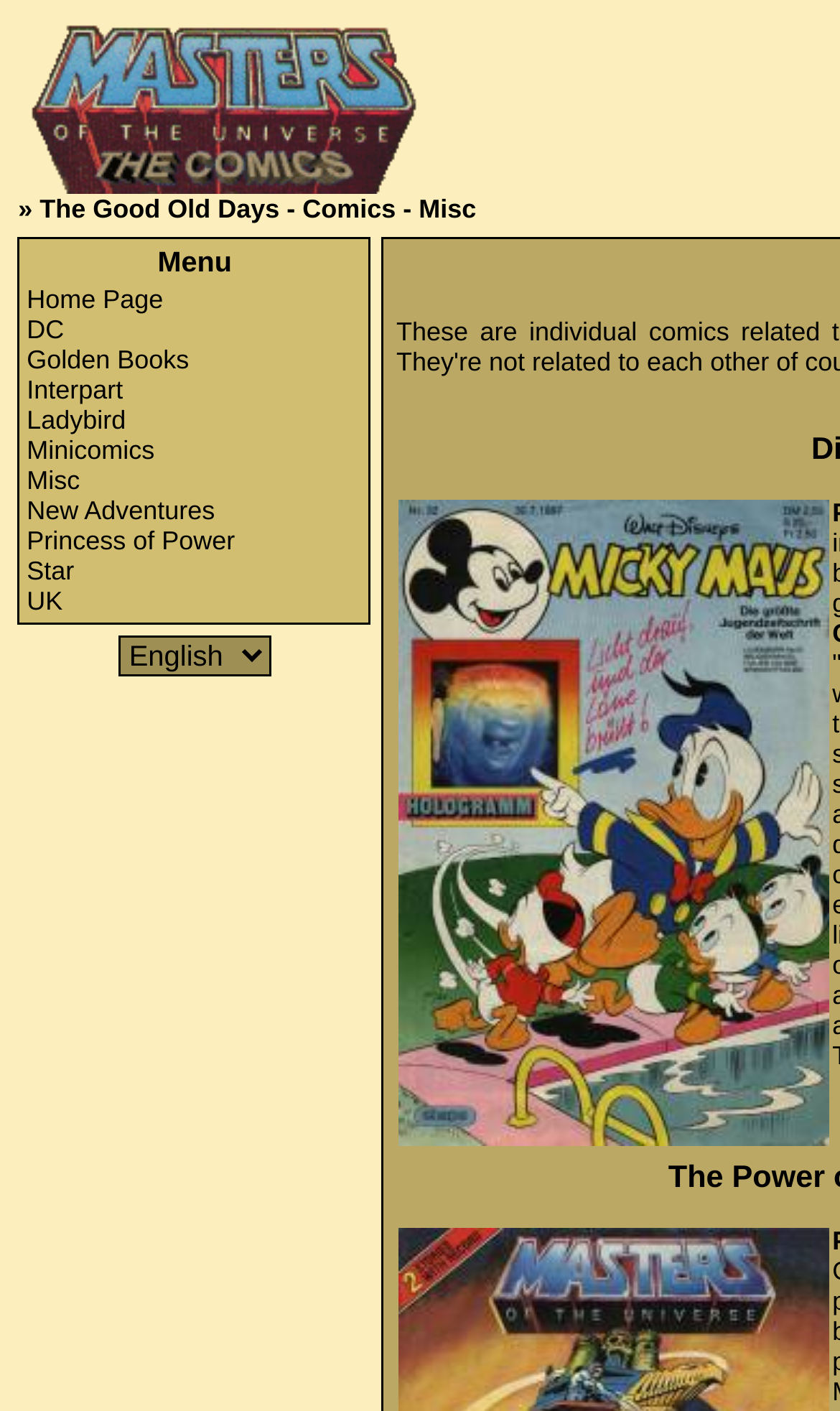What is the relationship between the links 'The Good Old Days - Comics' and 'Misc'? Examine the screenshot and reply using just one word or a brief phrase.

They are categories